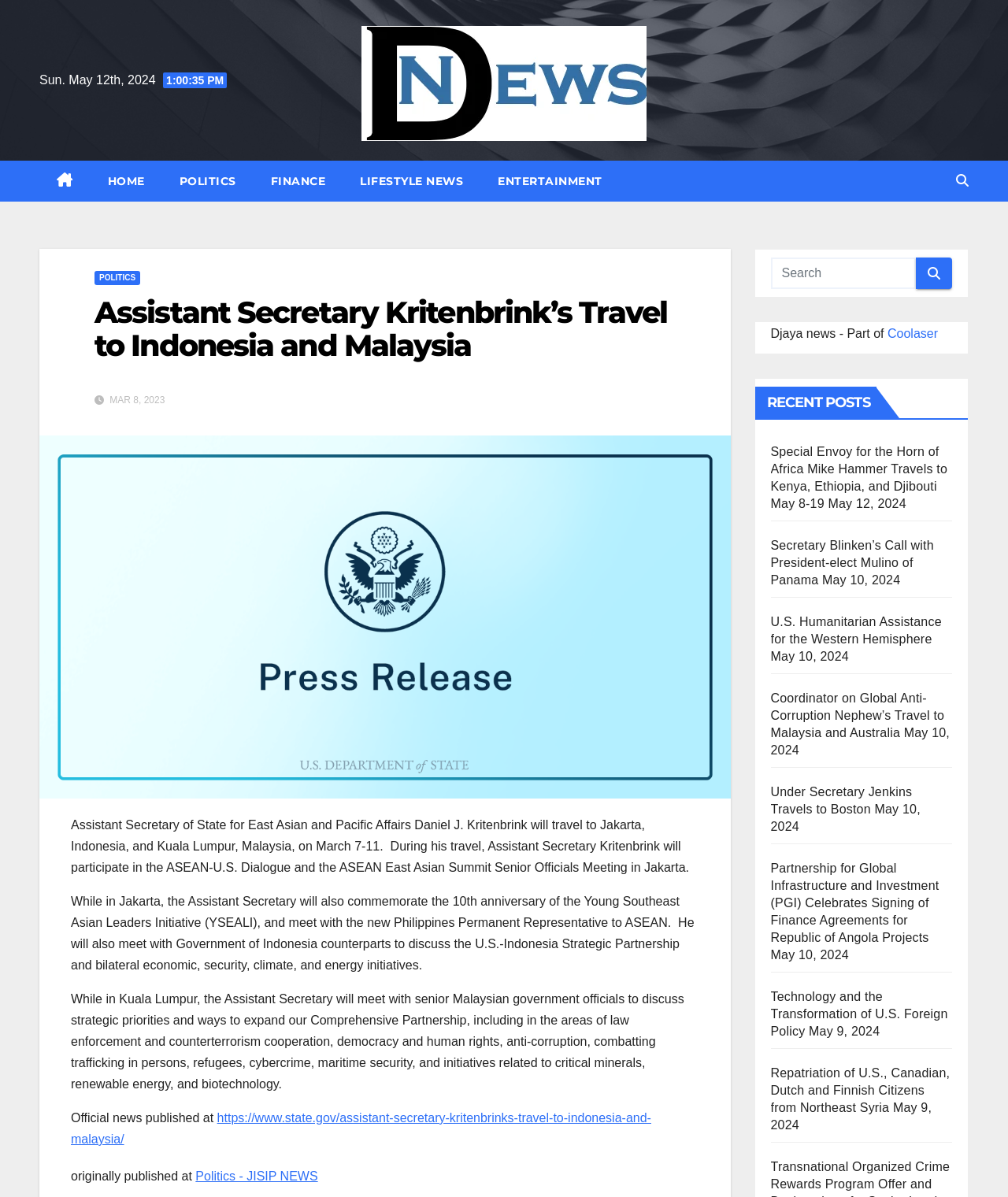Determine the bounding box coordinates of the region to click in order to accomplish the following instruction: "Click on the 'POLITICS' link". Provide the coordinates as four float numbers between 0 and 1, specifically [left, top, right, bottom].

[0.161, 0.134, 0.251, 0.169]